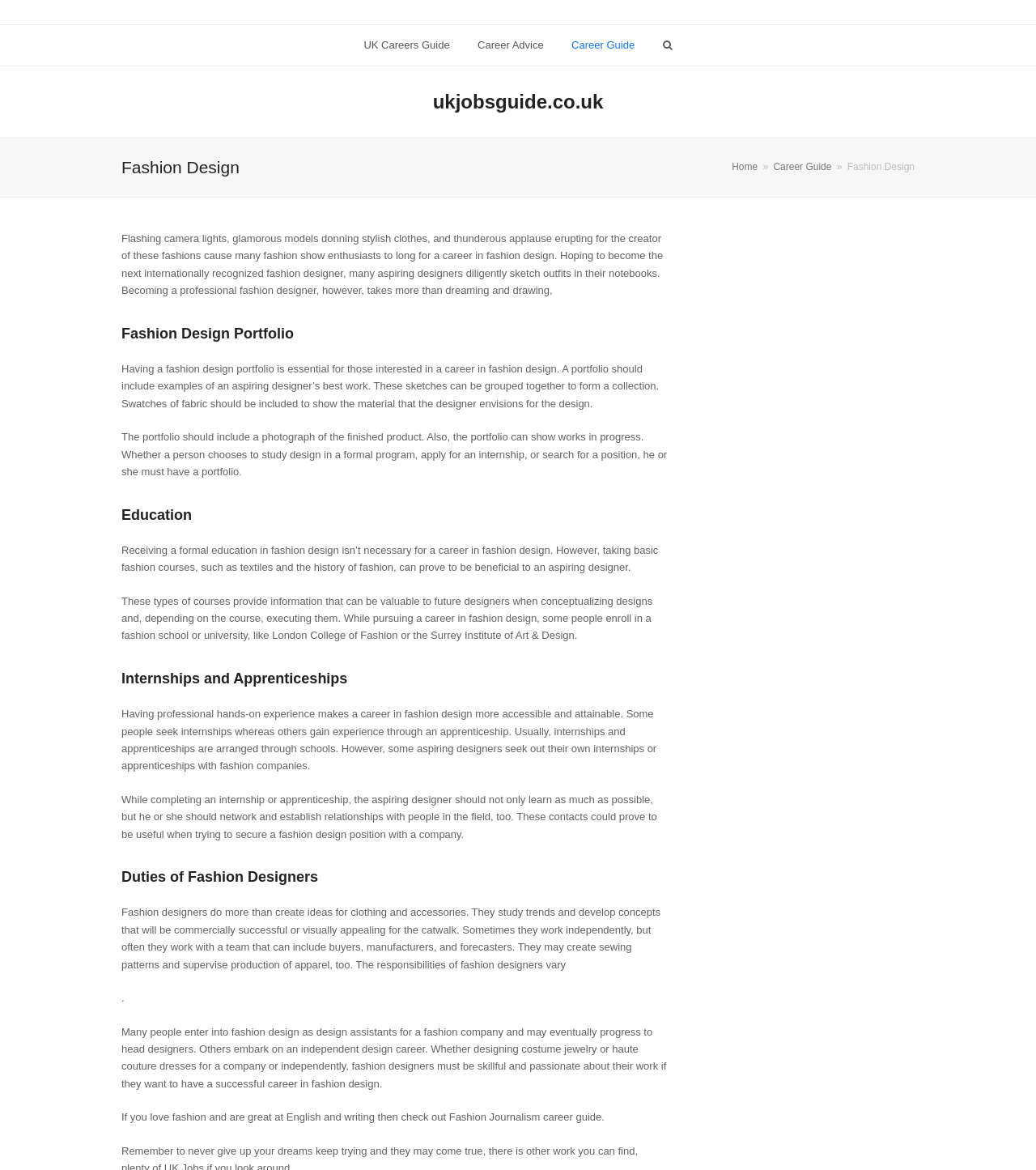Answer briefly with one word or phrase:
What is the main topic of this webpage?

Fashion Design